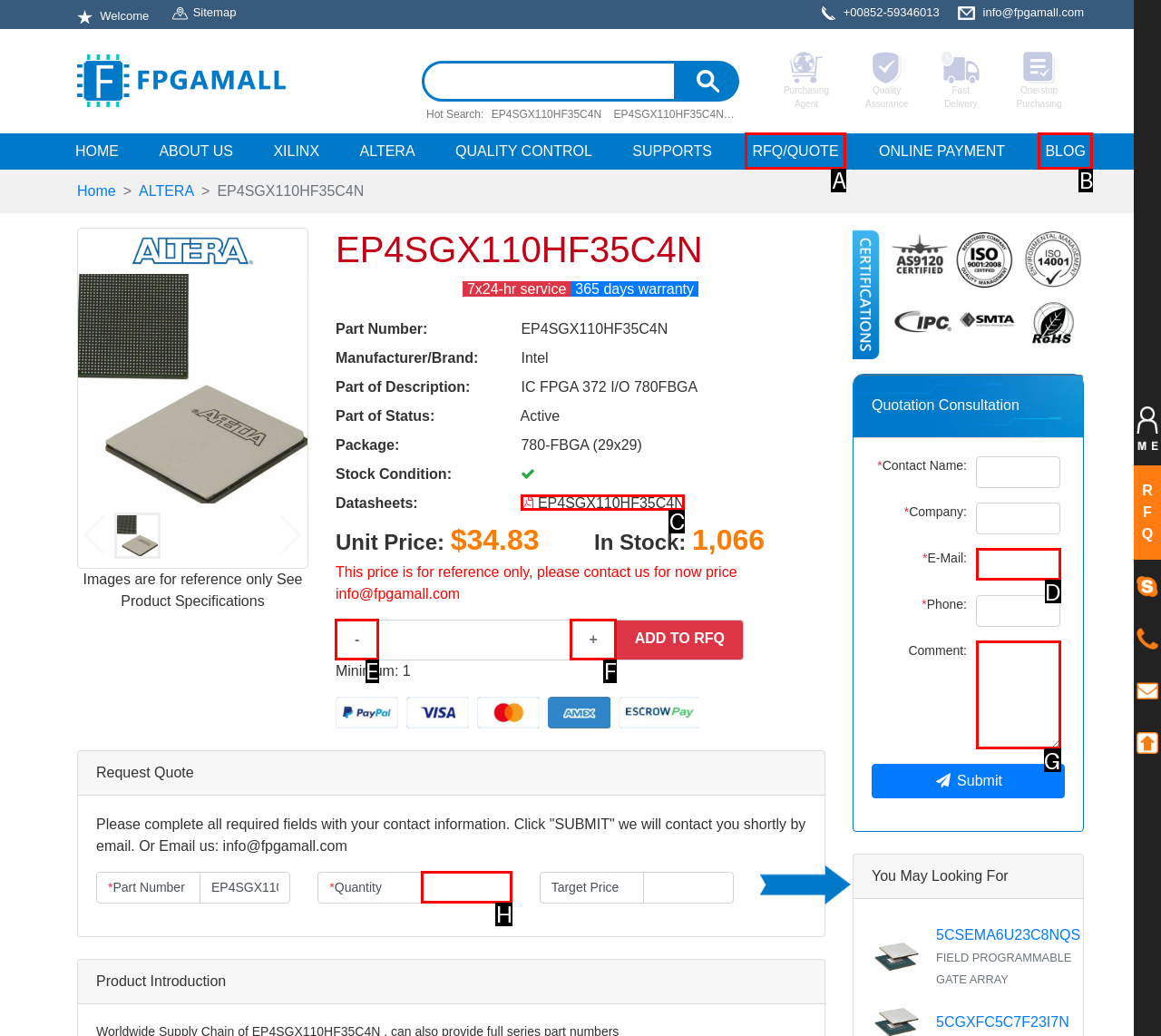Select the option that matches the description: parent_node: * name="quantity". Answer with the letter of the correct option directly.

H